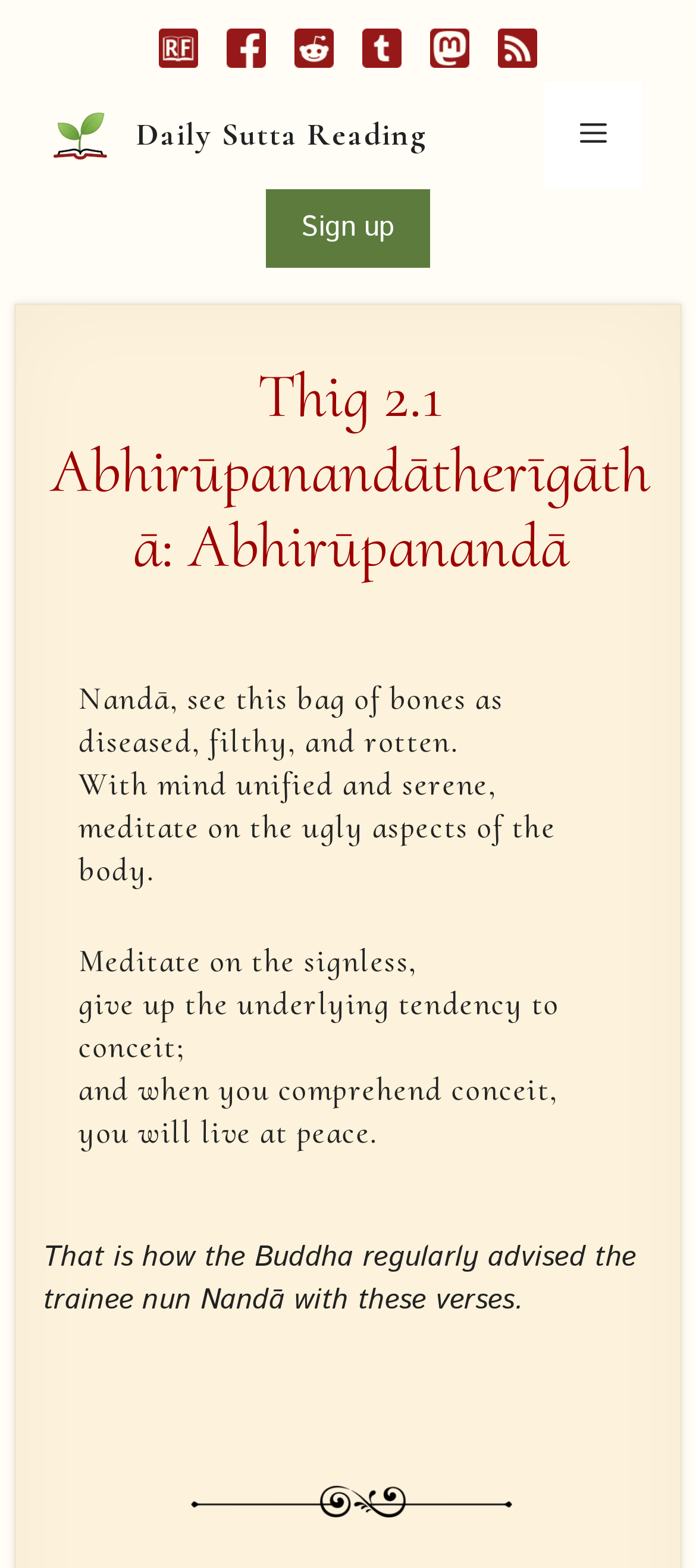Your task is to extract the text of the main heading from the webpage.

Thig 2.1 Abhirūpanandātherīgāthā: Abhirūpanandā